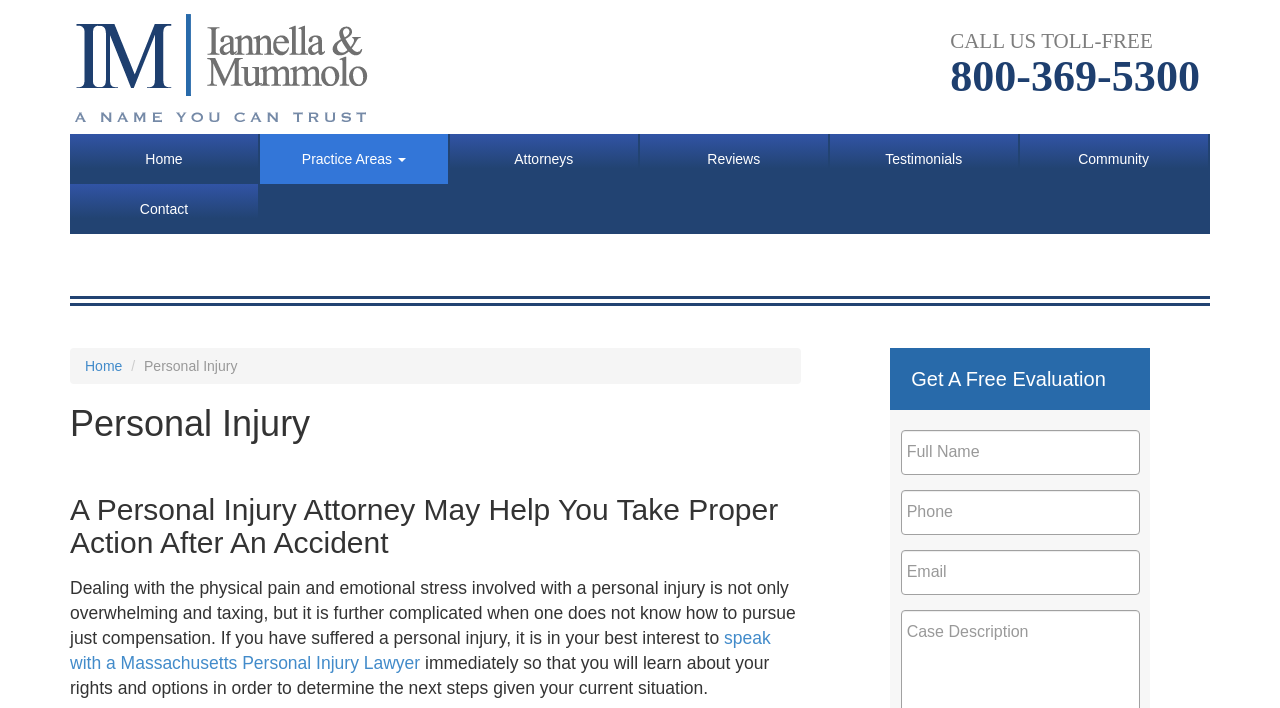Please predict the bounding box coordinates of the element's region where a click is necessary to complete the following instruction: "Enter your information in the first text box". The coordinates should be represented by four float numbers between 0 and 1, i.e., [left, top, right, bottom].

[0.704, 0.607, 0.891, 0.671]